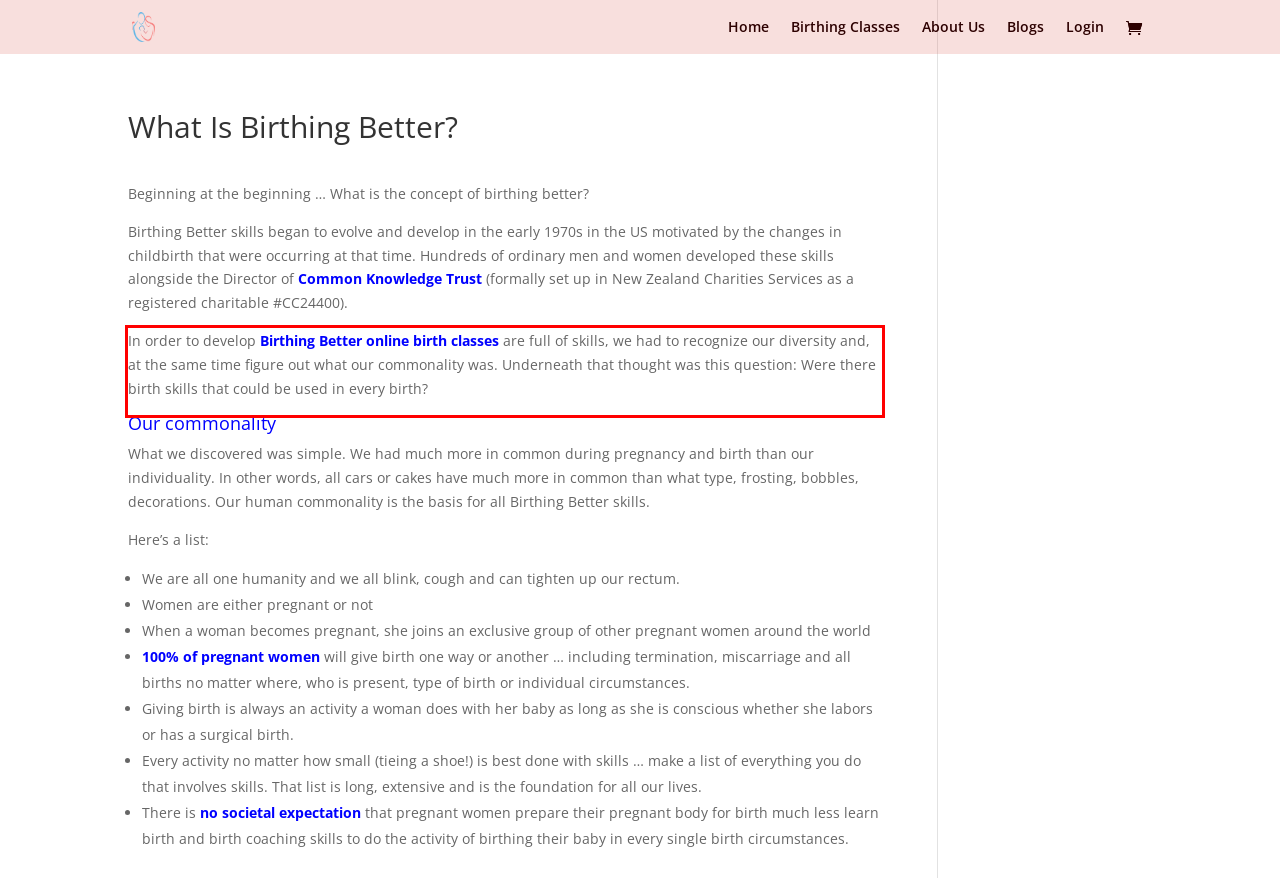Look at the screenshot of the webpage, locate the red rectangle bounding box, and generate the text content that it contains.

In order to develop Birthing Better online birth classes are full of skills, we had to recognize our diversity and, at the same time figure out what our commonality was. Underneath that thought was this question: Were there birth skills that could be used in every birth?